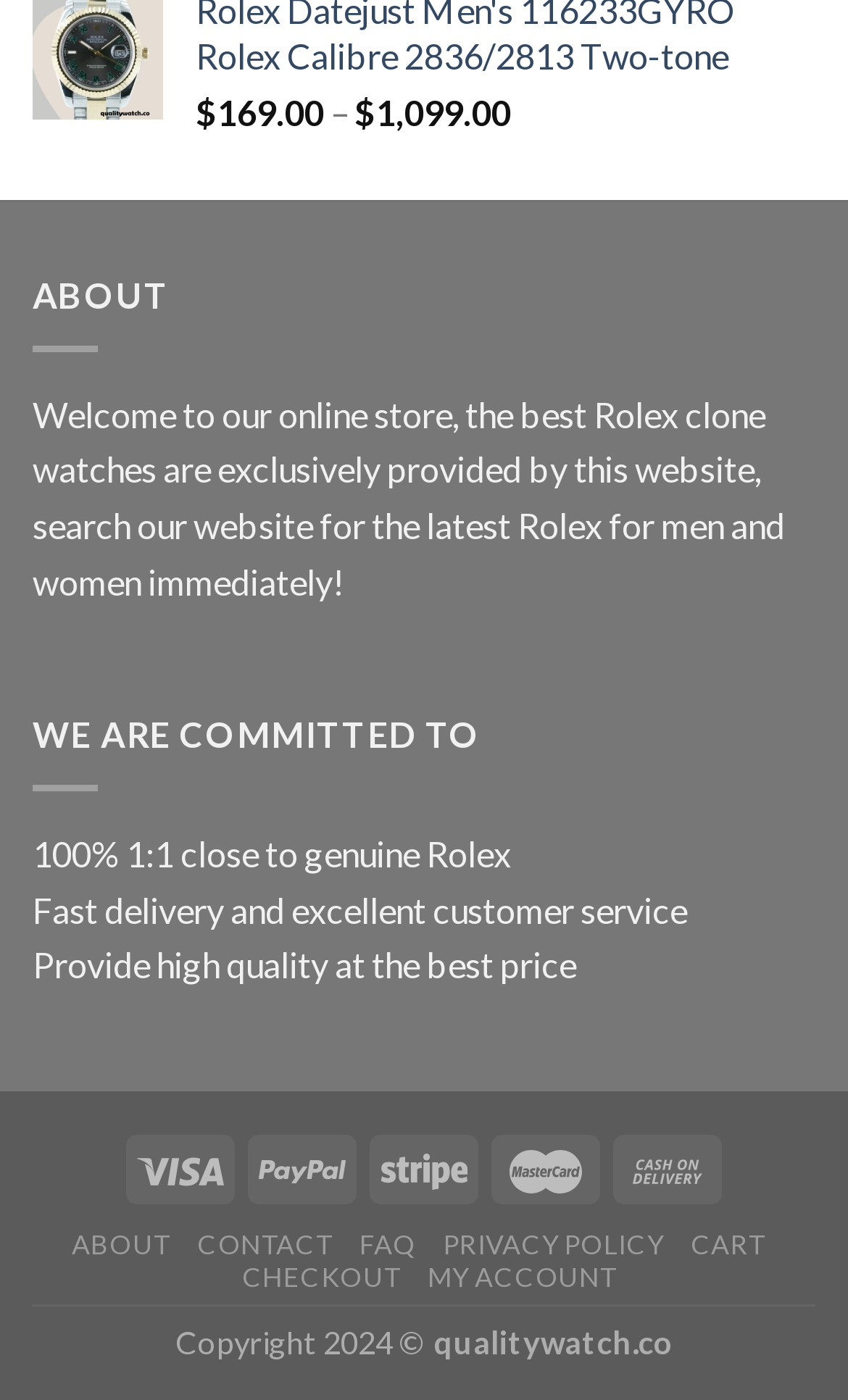How many links are there in the footer section?
Based on the image, provide a one-word or brief-phrase response.

6